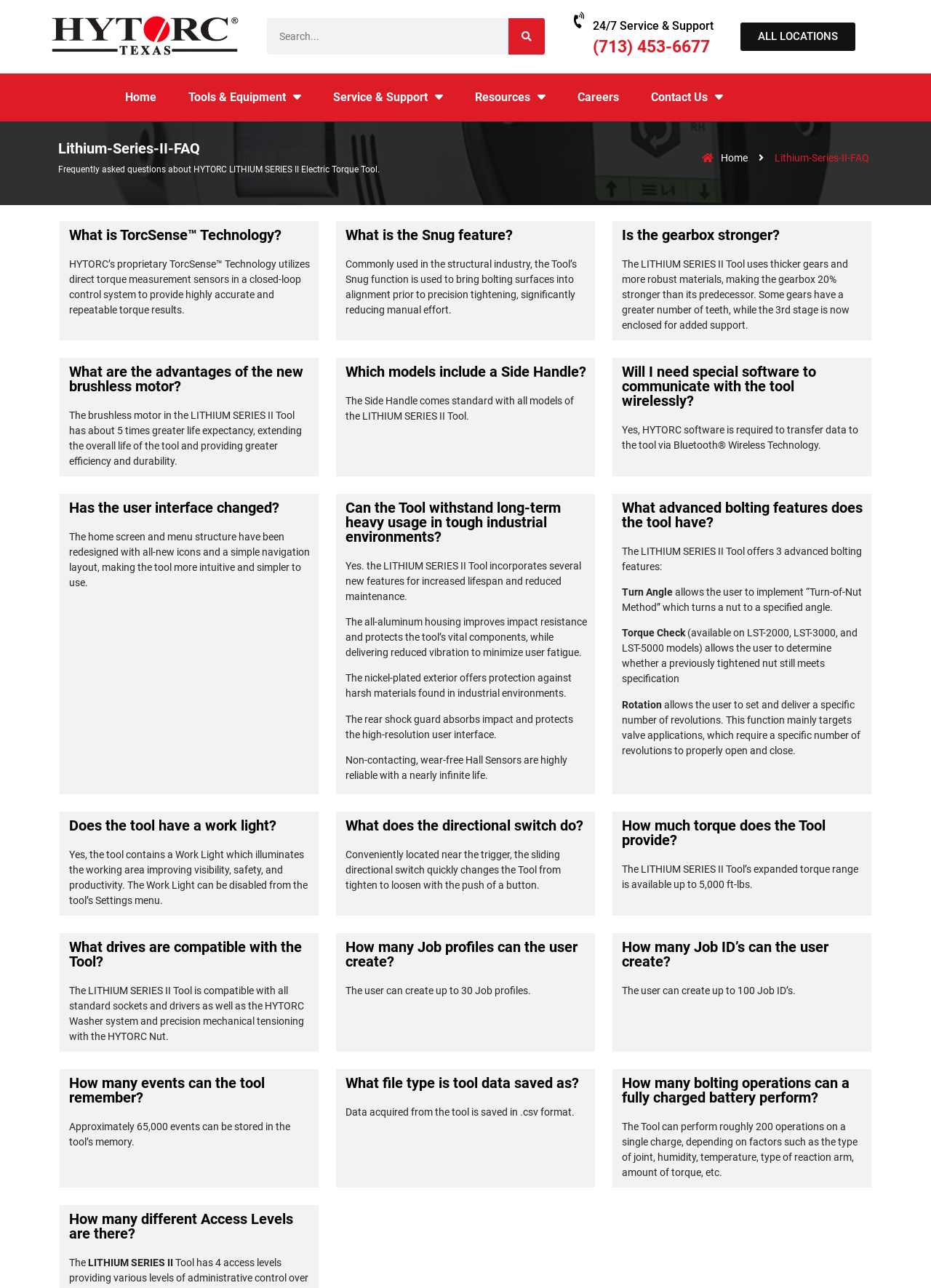Please respond to the question using a single word or phrase:
What type of file is tool data saved as?

.csv